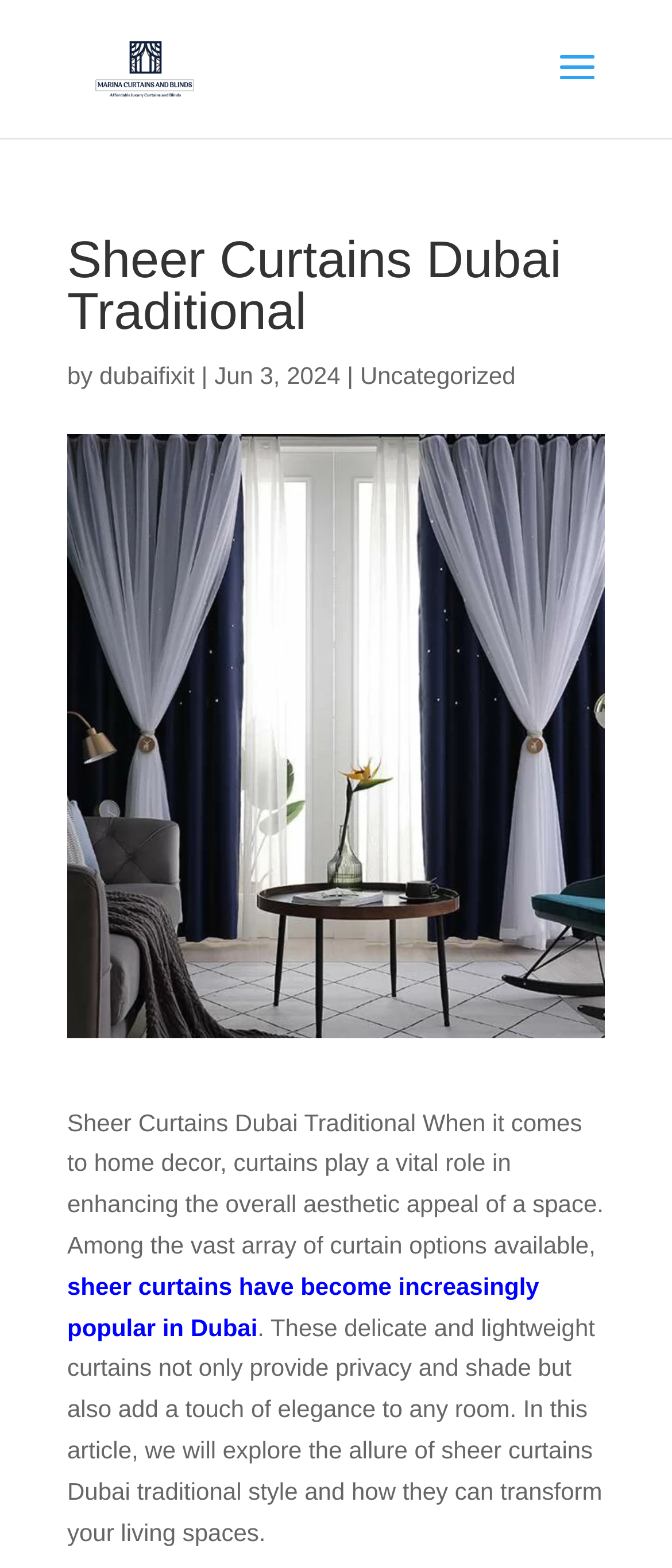Use a single word or phrase to answer the question:
Who wrote the article?

dubaifixit